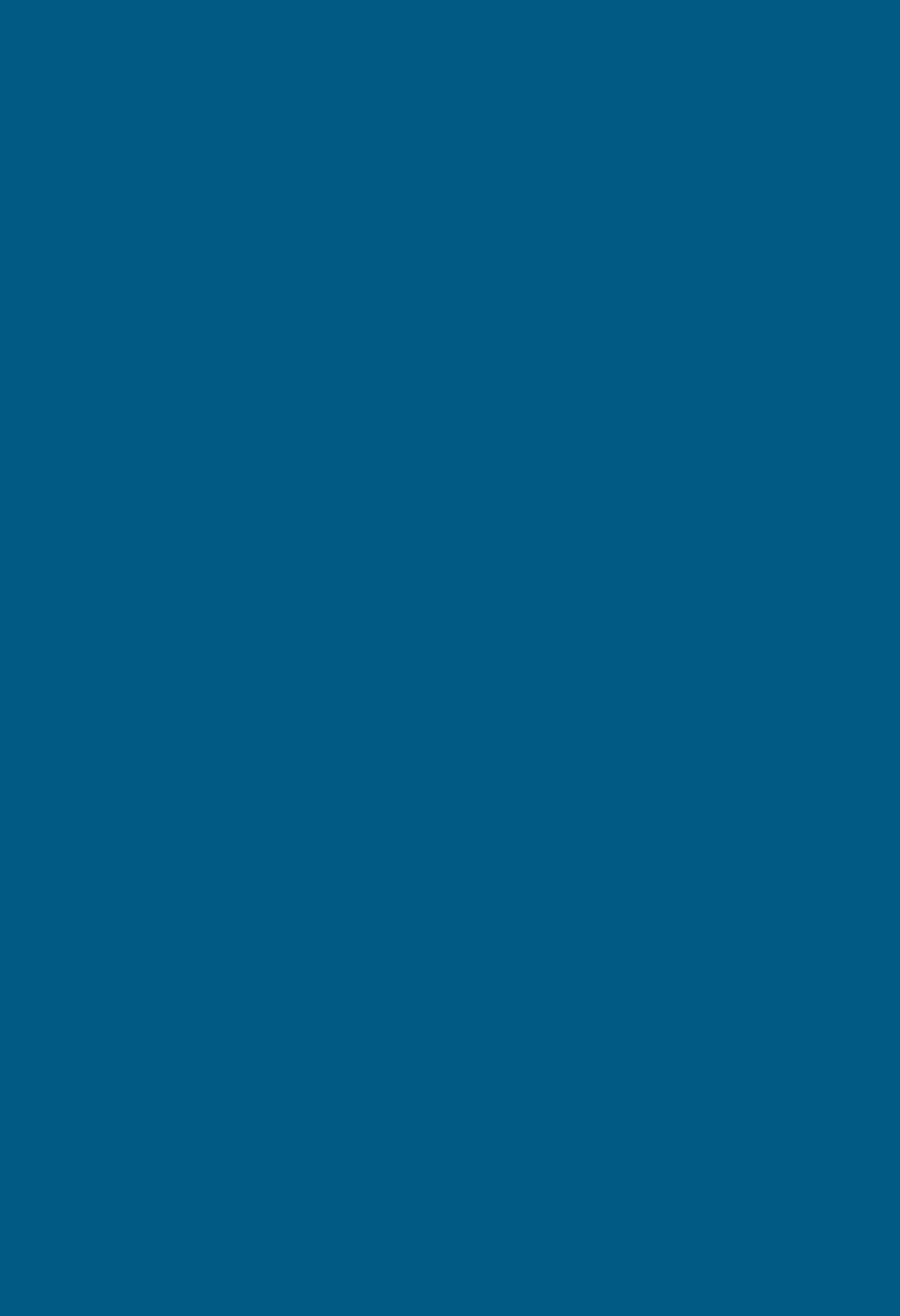What is the current status of the State Court Rules?
Answer the question with a single word or phrase derived from the image.

Current with amendments through May 15, 2024